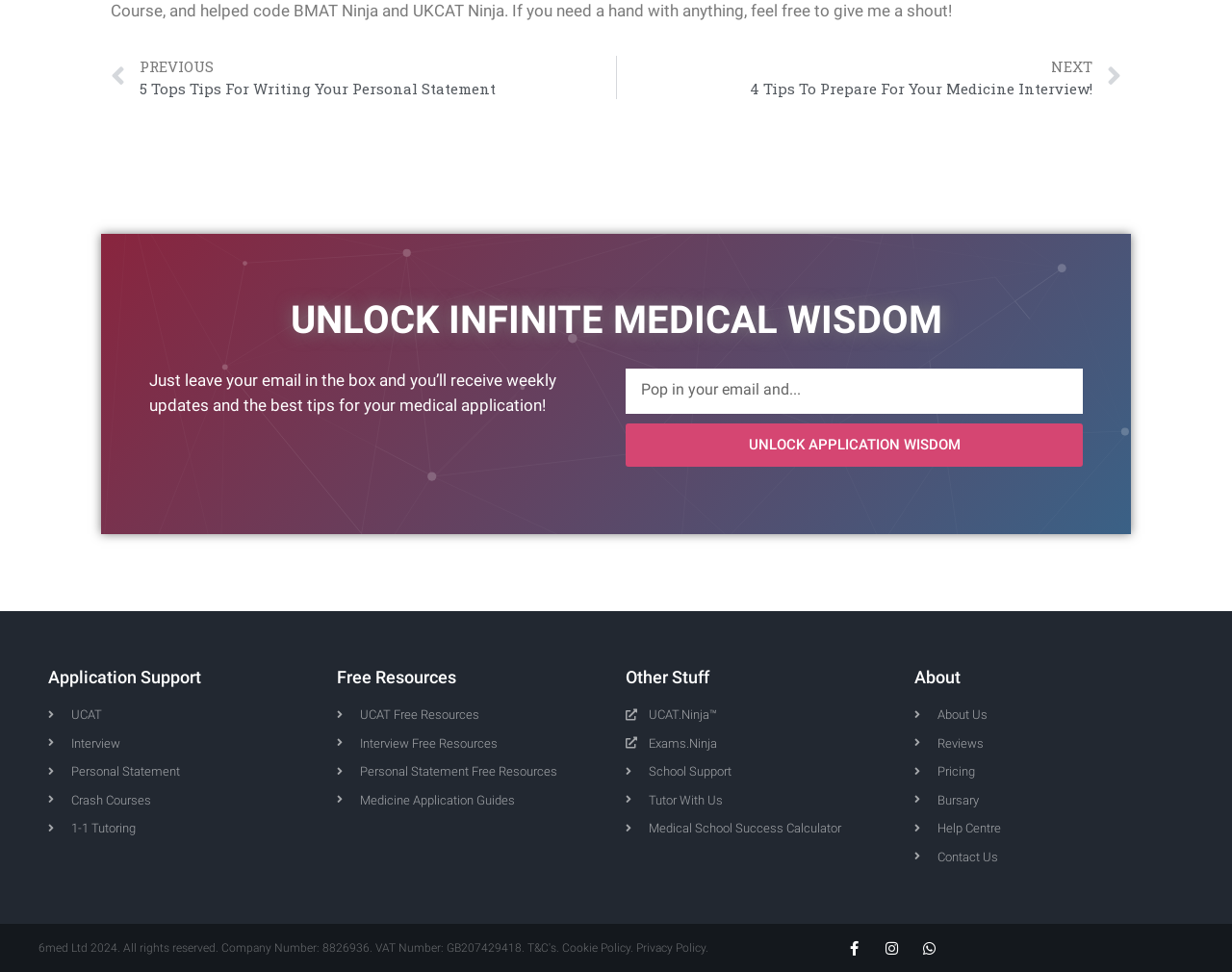Please provide the bounding box coordinates for the element that needs to be clicked to perform the instruction: "Click on the 'About Us' link". The coordinates must consist of four float numbers between 0 and 1, formatted as [left, top, right, bottom].

[0.742, 0.726, 0.961, 0.745]